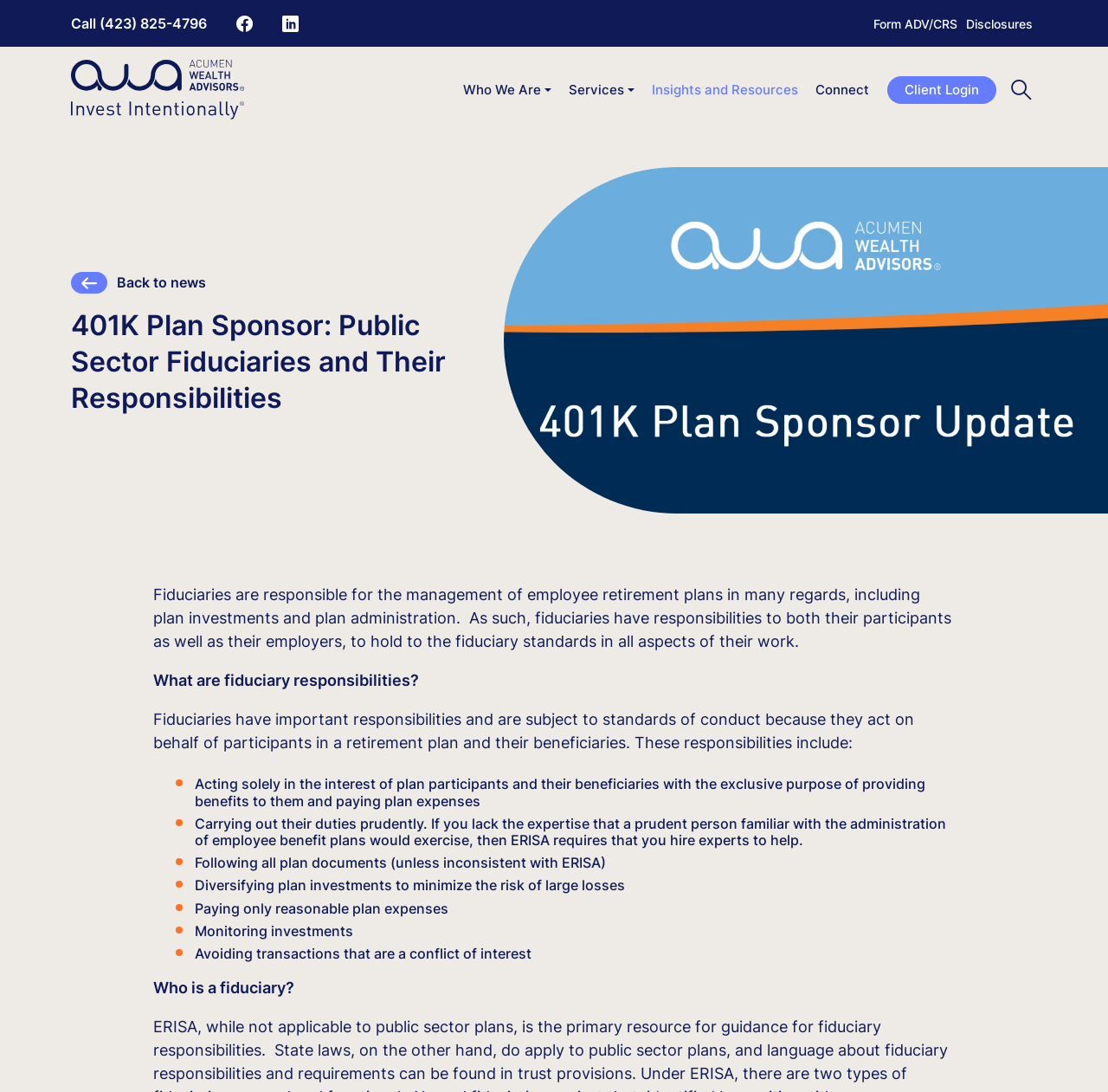Find the bounding box coordinates for the HTML element specified by: "Connect".

[0.728, 0.066, 0.792, 0.098]